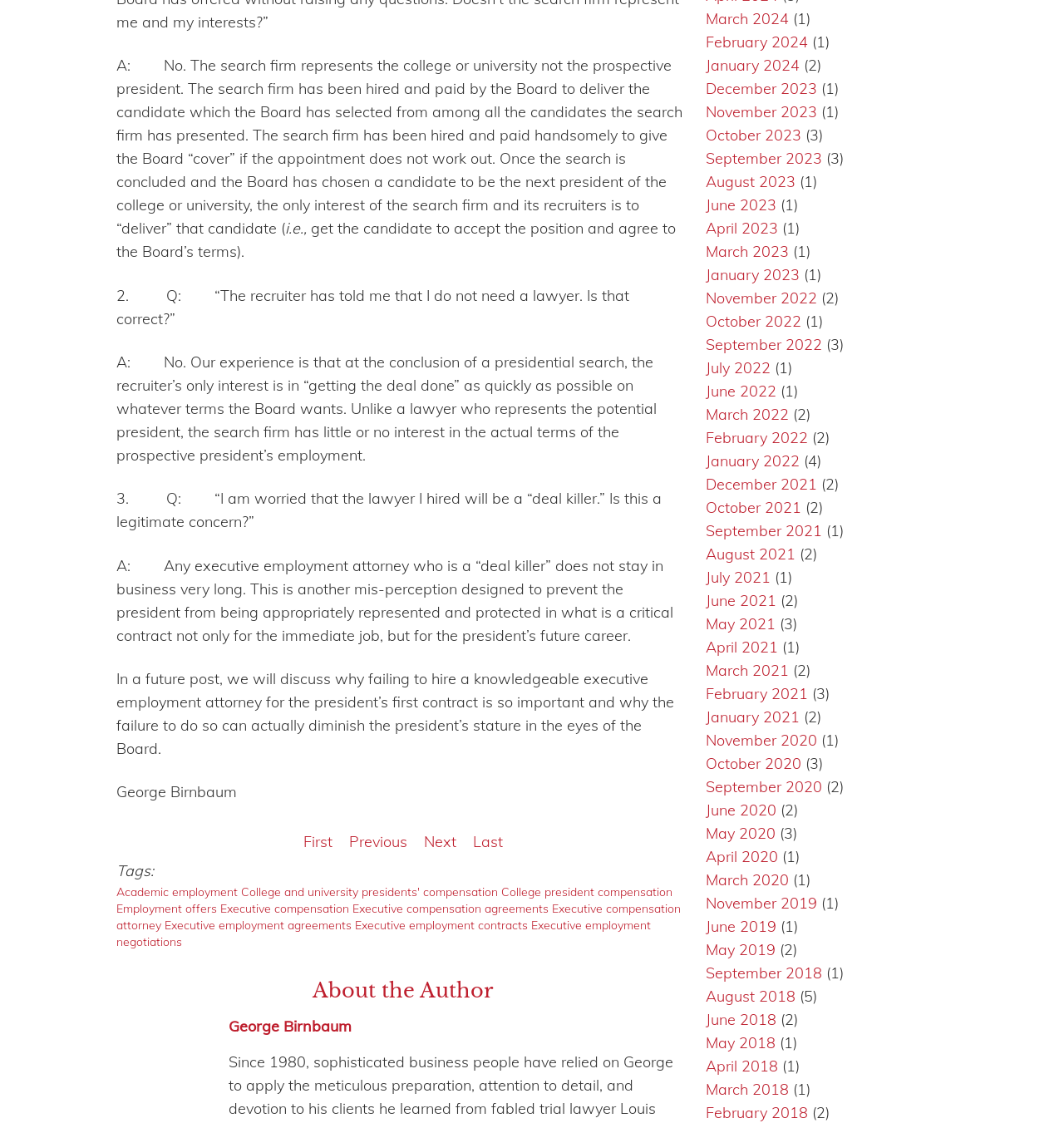What is the importance of hiring an executive employment attorney?
Give a single word or phrase answer based on the content of the image.

To protect the president's interests